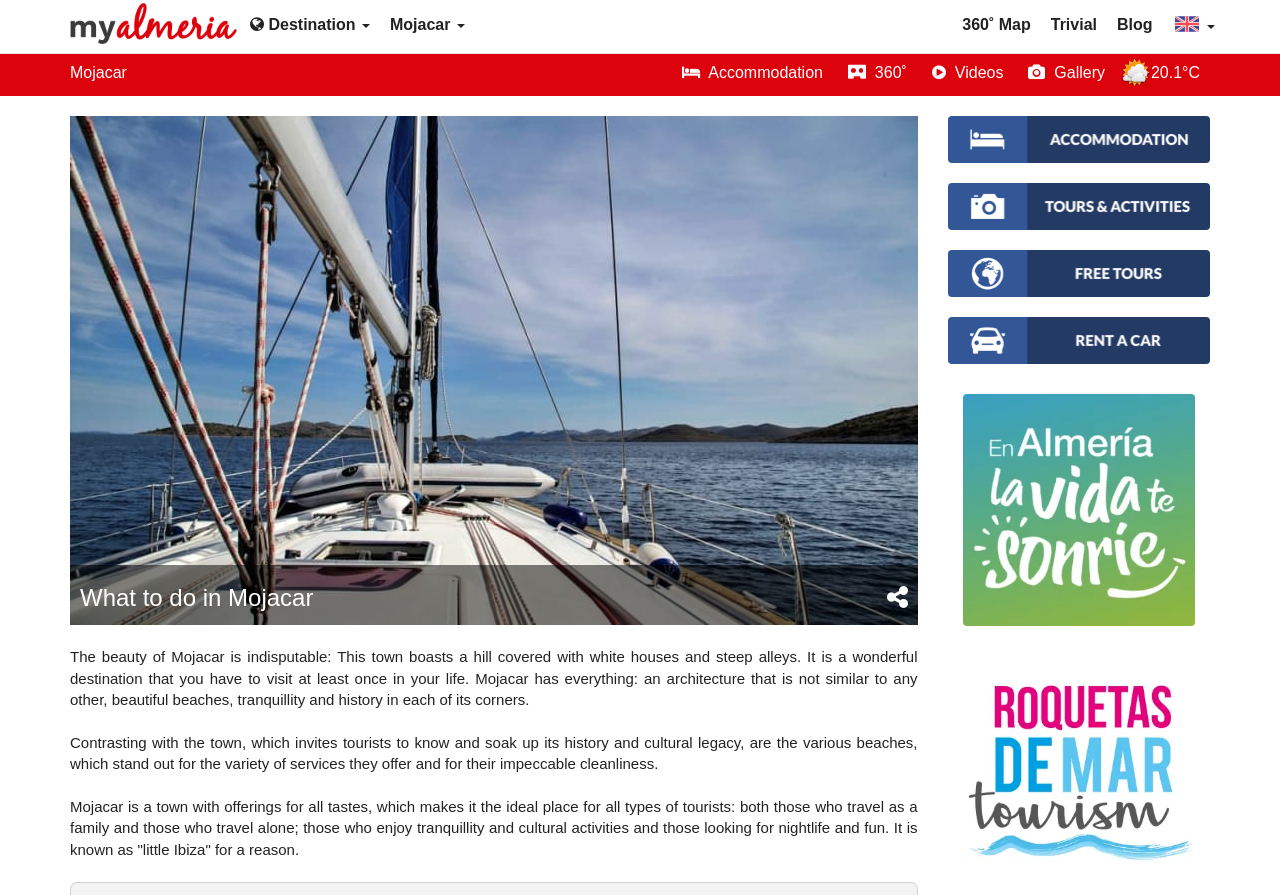Pinpoint the bounding box coordinates for the area that should be clicked to perform the following instruction: "Change the language to English".

[0.908, 0.0, 0.957, 0.059]